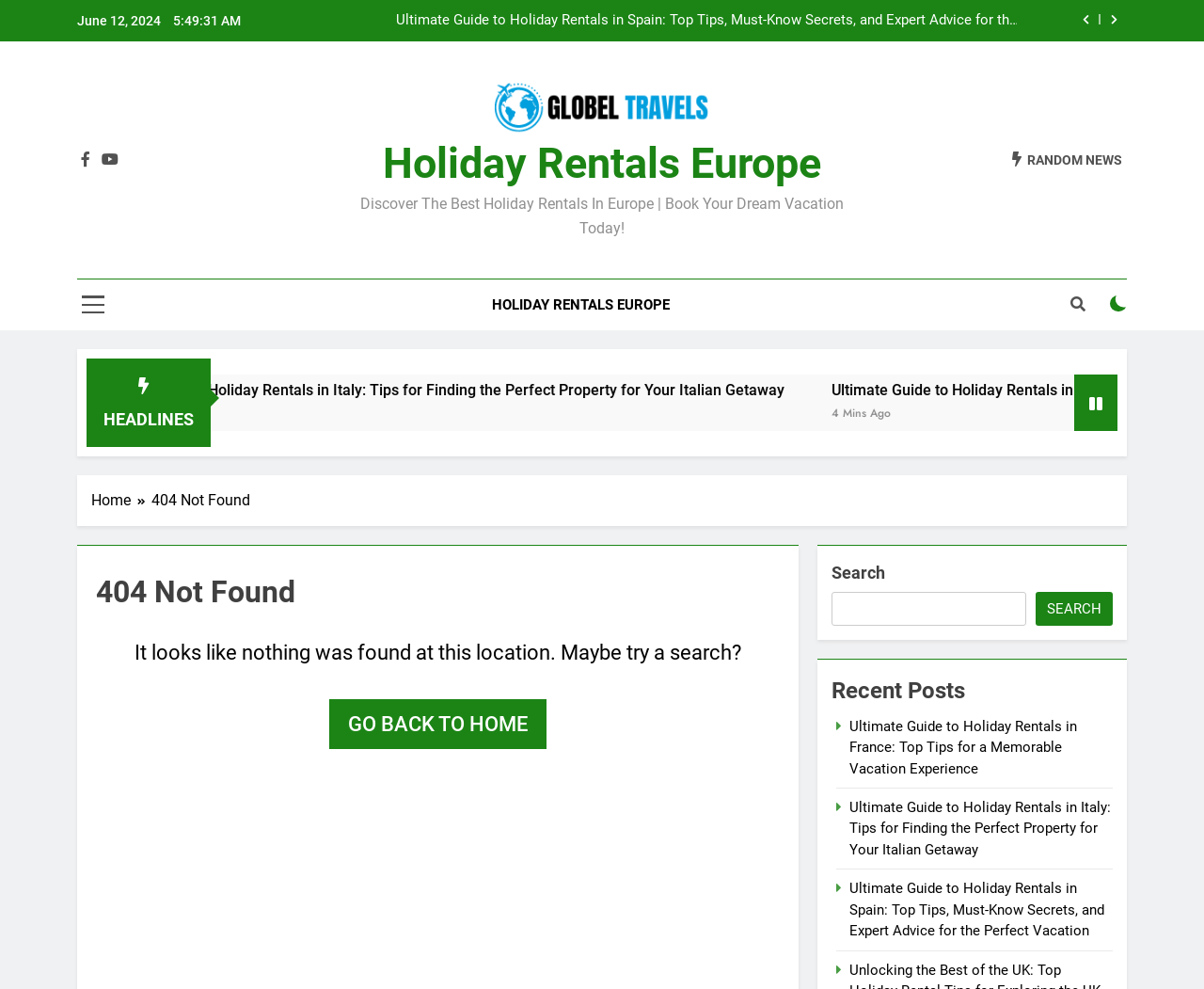Answer the question in a single word or phrase:
What is the theme of the webpage?

Holiday rentals